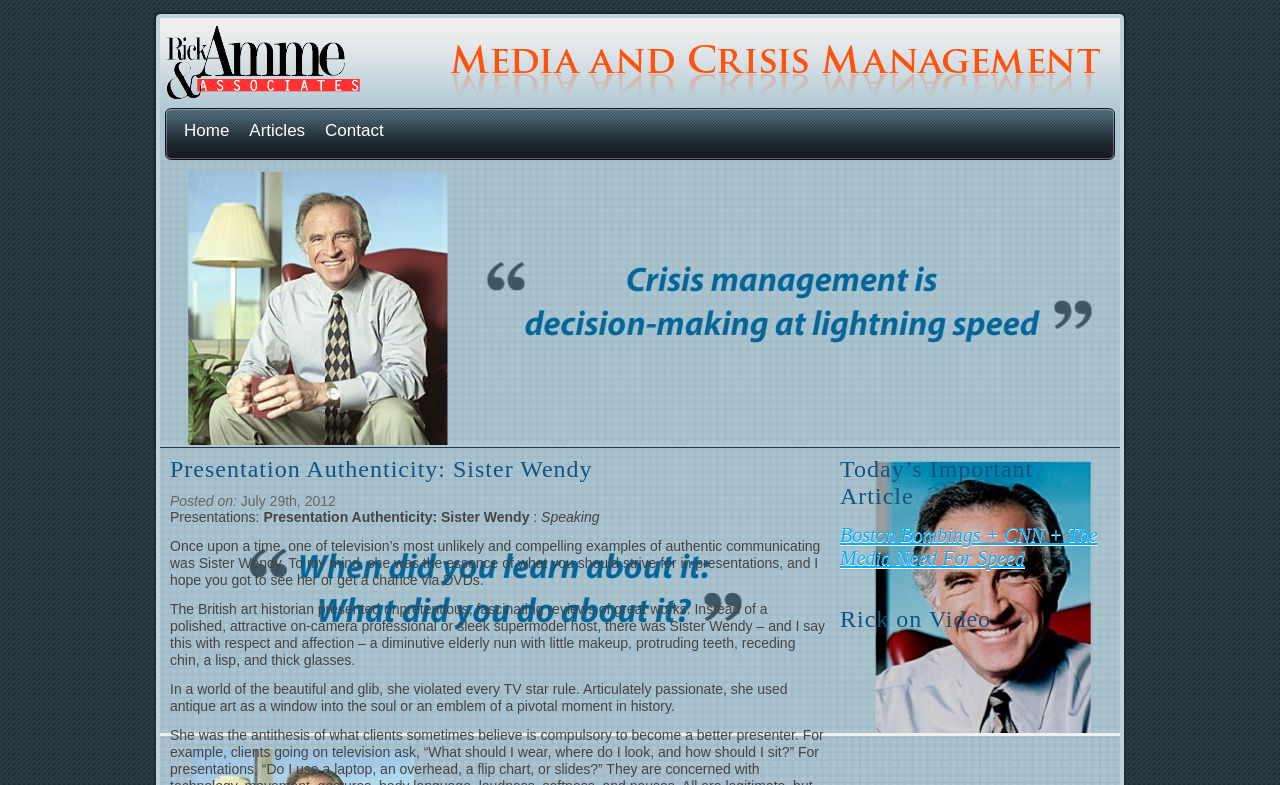Based on the element description "Articles", predict the bounding box coordinates of the UI element.

[0.195, 0.154, 0.238, 0.178]